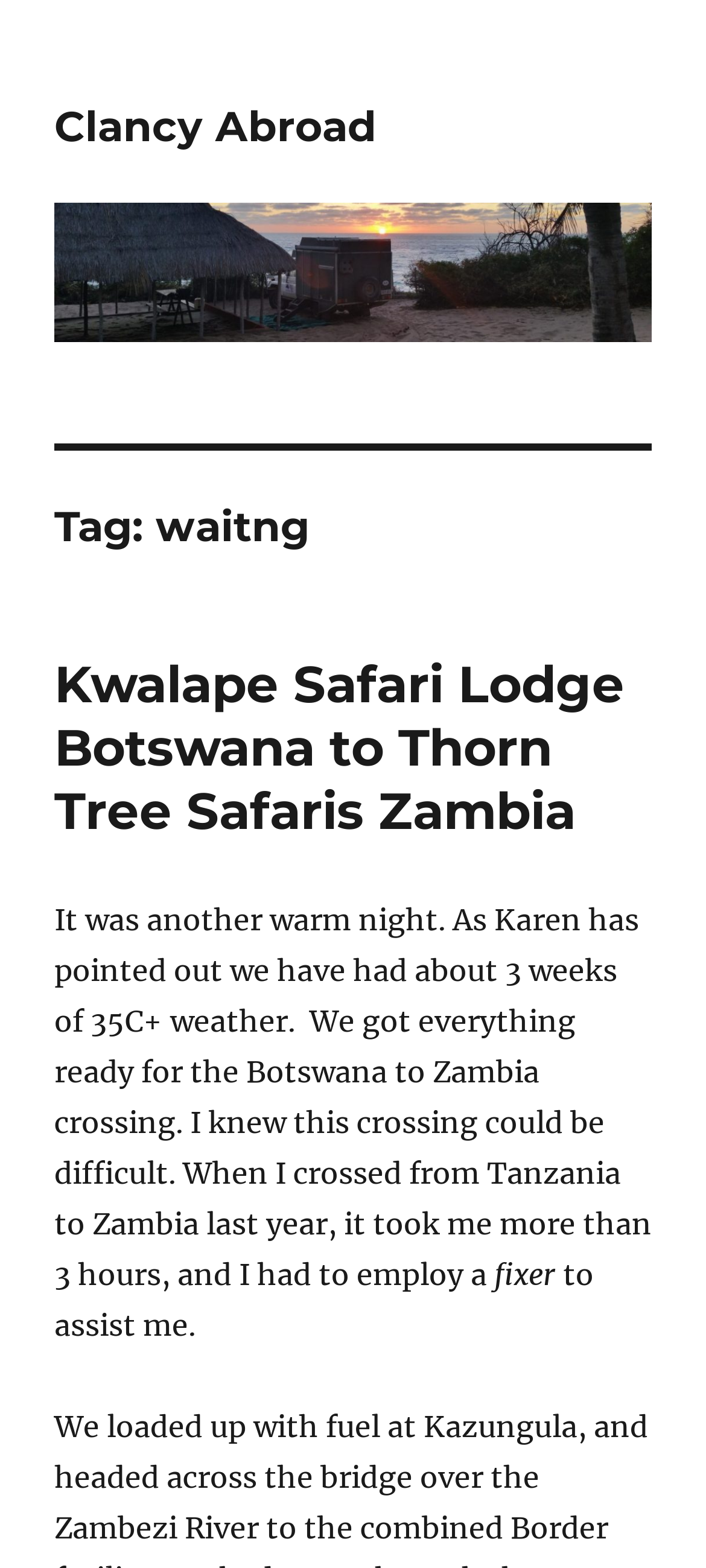Is there an image on the webpage?
Answer the question with just one word or phrase using the image.

Yes